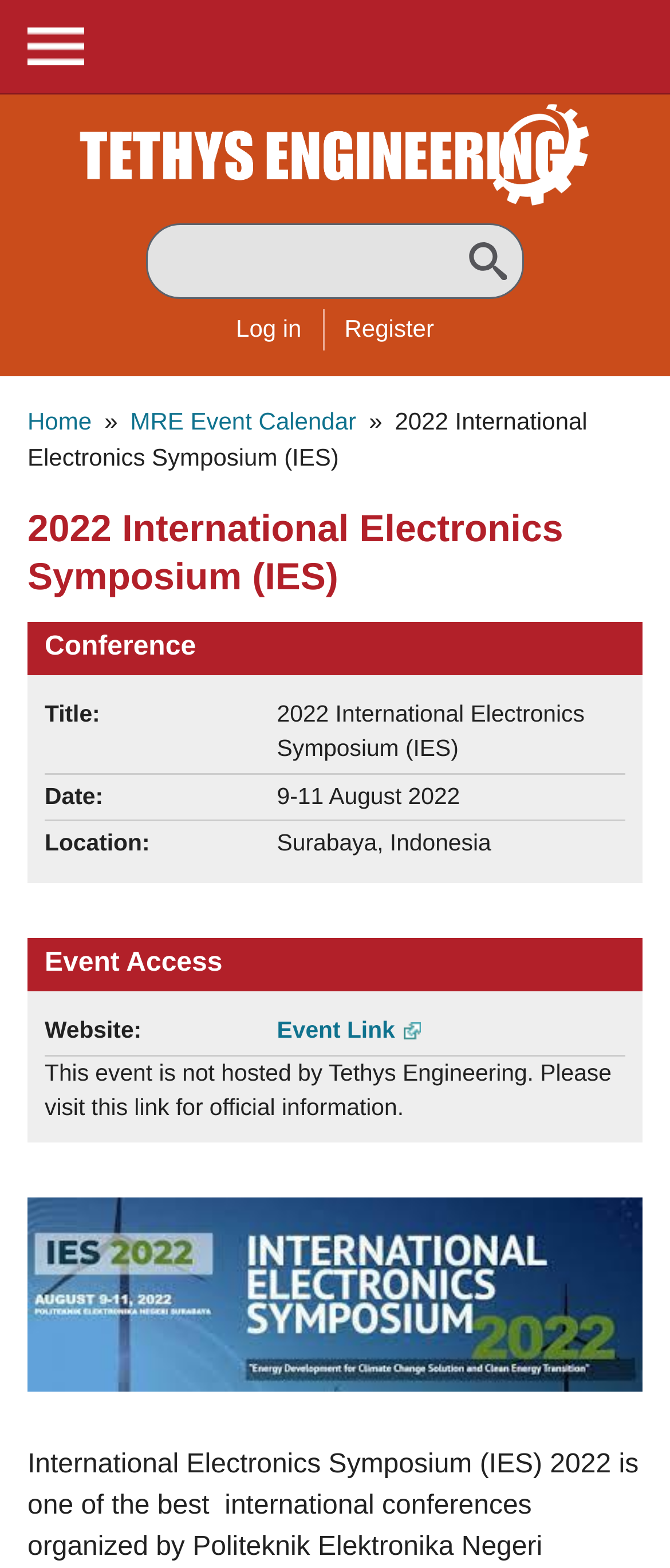What is the main heading of this webpage? Please extract and provide it.

2022 International Electronics Symposium (IES)